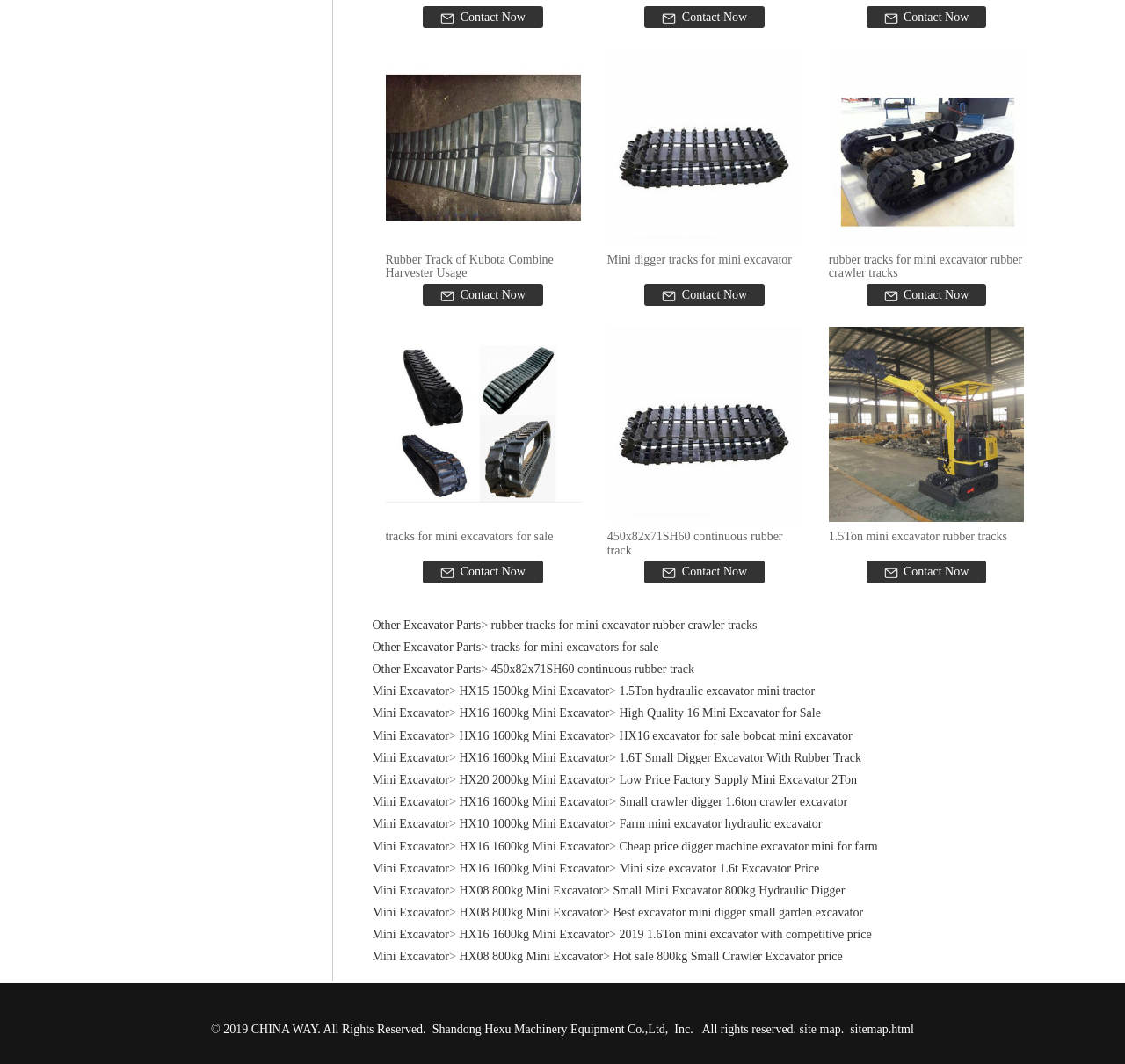Locate the bounding box coordinates of the area you need to click to fulfill this instruction: 'Browse 'Other Excavator Parts''. The coordinates must be in the form of four float numbers ranging from 0 to 1: [left, top, right, bottom].

[0.331, 0.581, 0.427, 0.593]